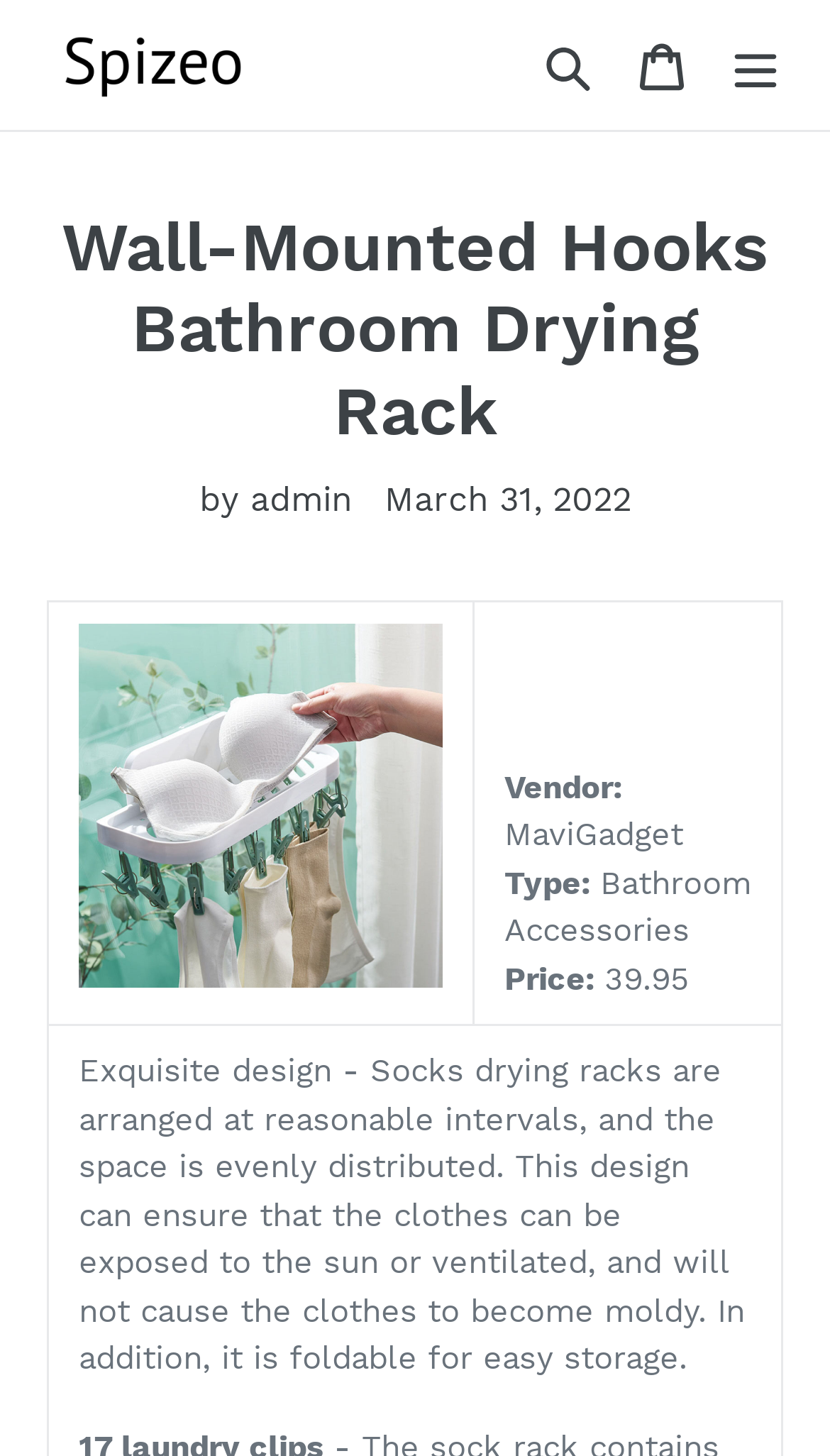Locate the bounding box for the described UI element: "alt="Spizeo"". Ensure the coordinates are four float numbers between 0 and 1, formatted as [left, top, right, bottom].

[0.056, 0.022, 0.628, 0.067]